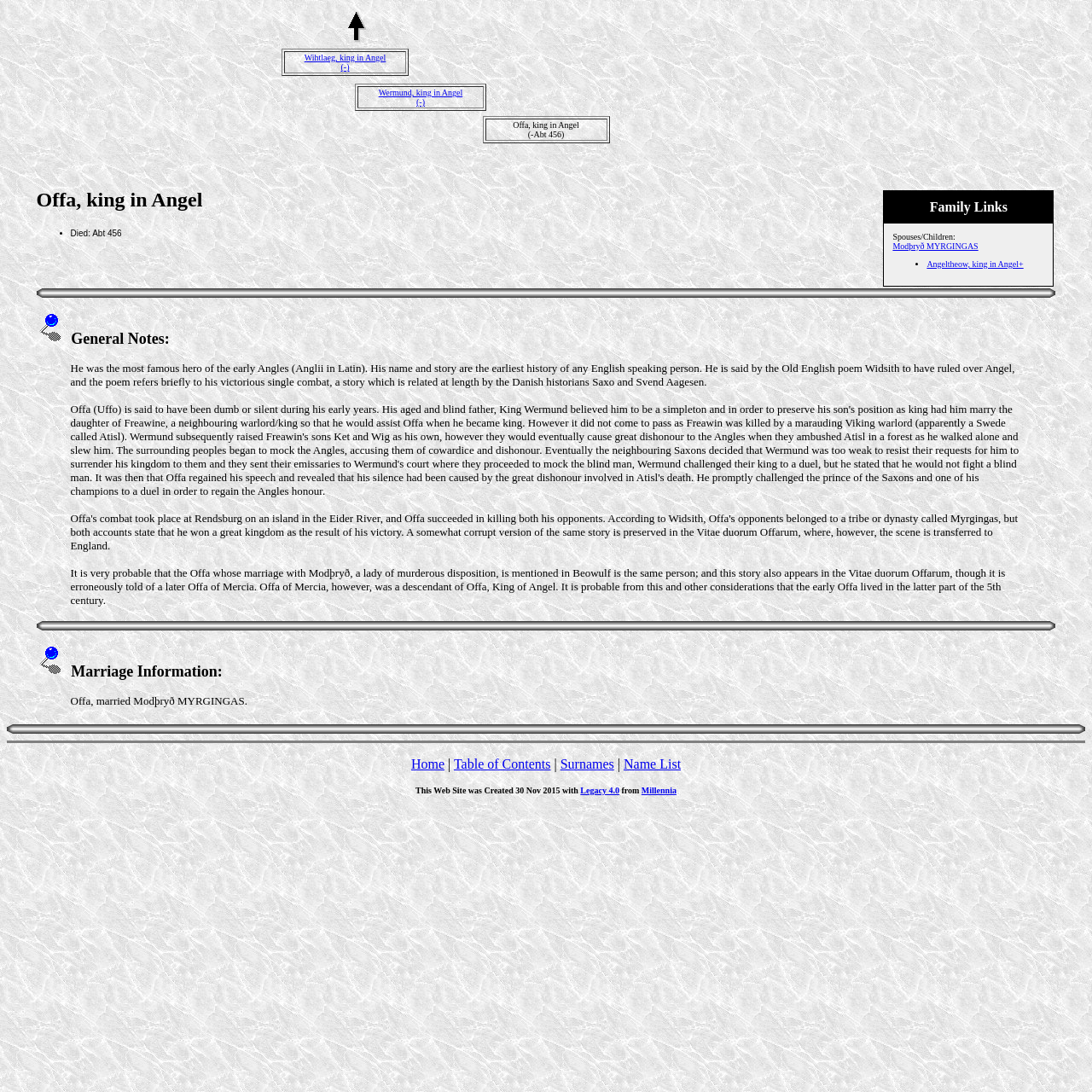Generate a thorough explanation of the webpage's elements.

This webpage appears to be a genealogy page, displaying information about individuals and their relationships. At the top of the page, there is a table with multiple rows, each containing a series of cells with links, images, and text. The text in these cells includes names, such as "Wihtlaeg, king in Angel" and "Wermund, king in Angel".

Below this table, there is another table with a single row, containing a series of cells with text and links. The text in these cells includes names, such as "Offa, king in Angel" and "Modþryð MYRGINGAS Angeltheow, king in Angel".

Further down the page, there is a large table that spans almost the entire width of the page. This table has multiple rows, each containing a single cell with a large block of text. The text in these cells includes information about individuals, such as their relationships, spouses, children, and death dates.

There are also several images scattered throughout the page, although they are not explicitly described. The overall layout of the page is complex, with multiple tables and cells containing various types of content.